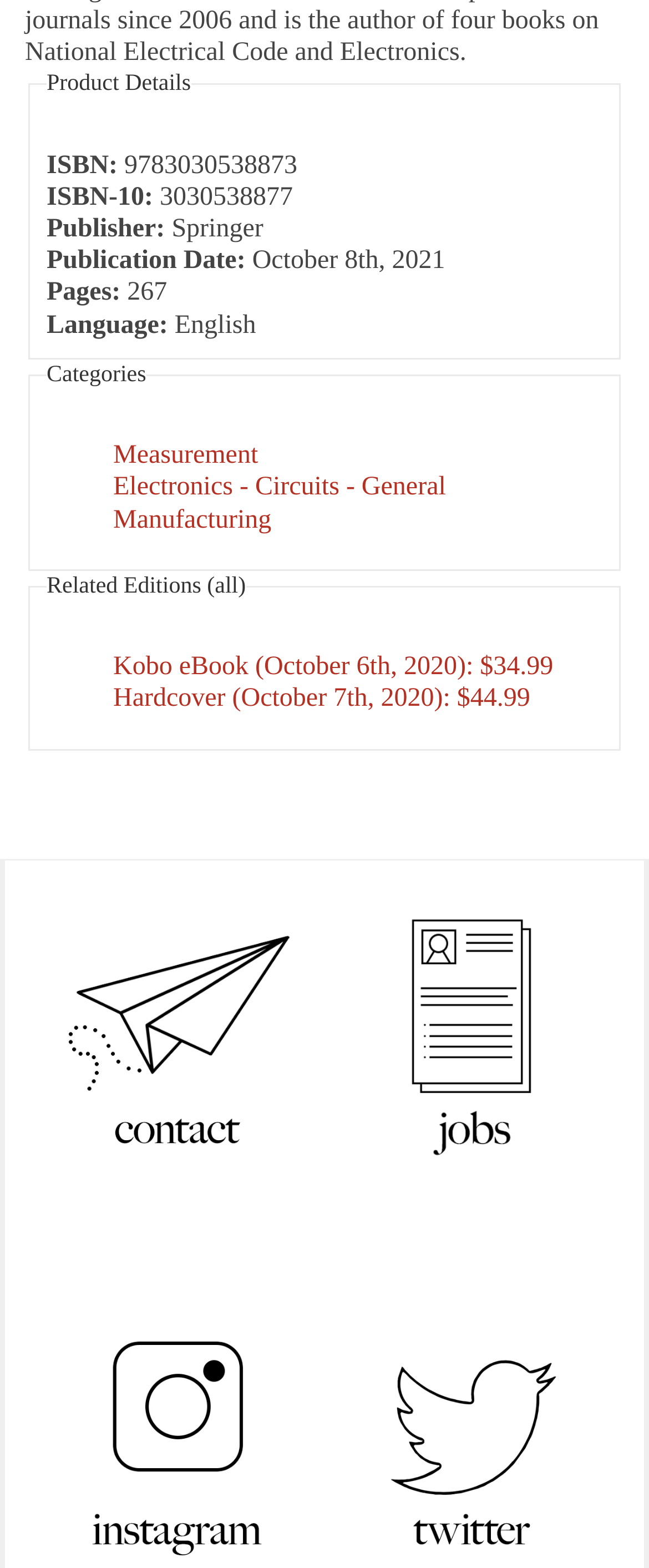Identify the bounding box for the described UI element: "Electronics - Circuits - General".

[0.174, 0.302, 0.687, 0.32]